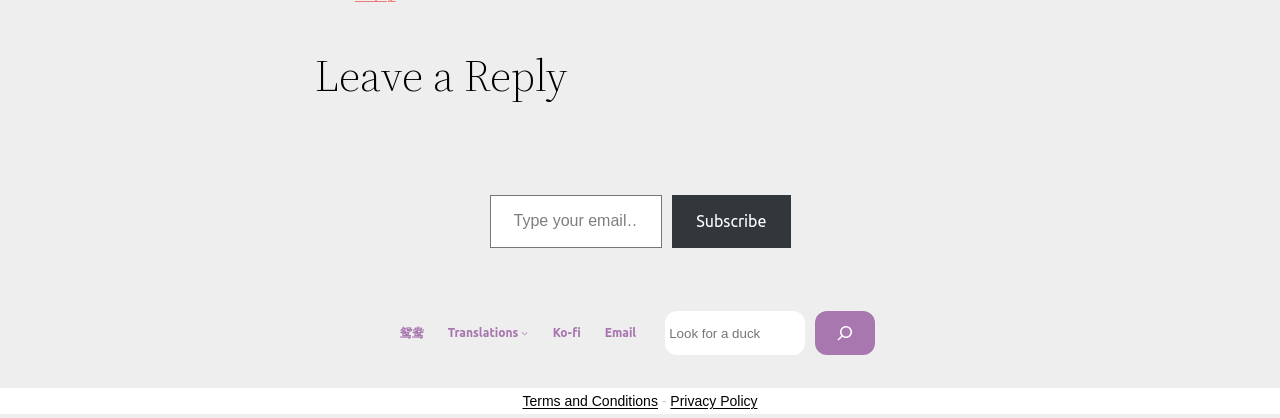Can you look at the image and give a comprehensive answer to the question:
What is the purpose of the textbox?

The textbox is located in the contentinfo section of the webpage, and it has a placeholder text 'Type your email…'. This suggests that the purpose of the textbox is to input an email address, likely for subscription or newsletter purposes.